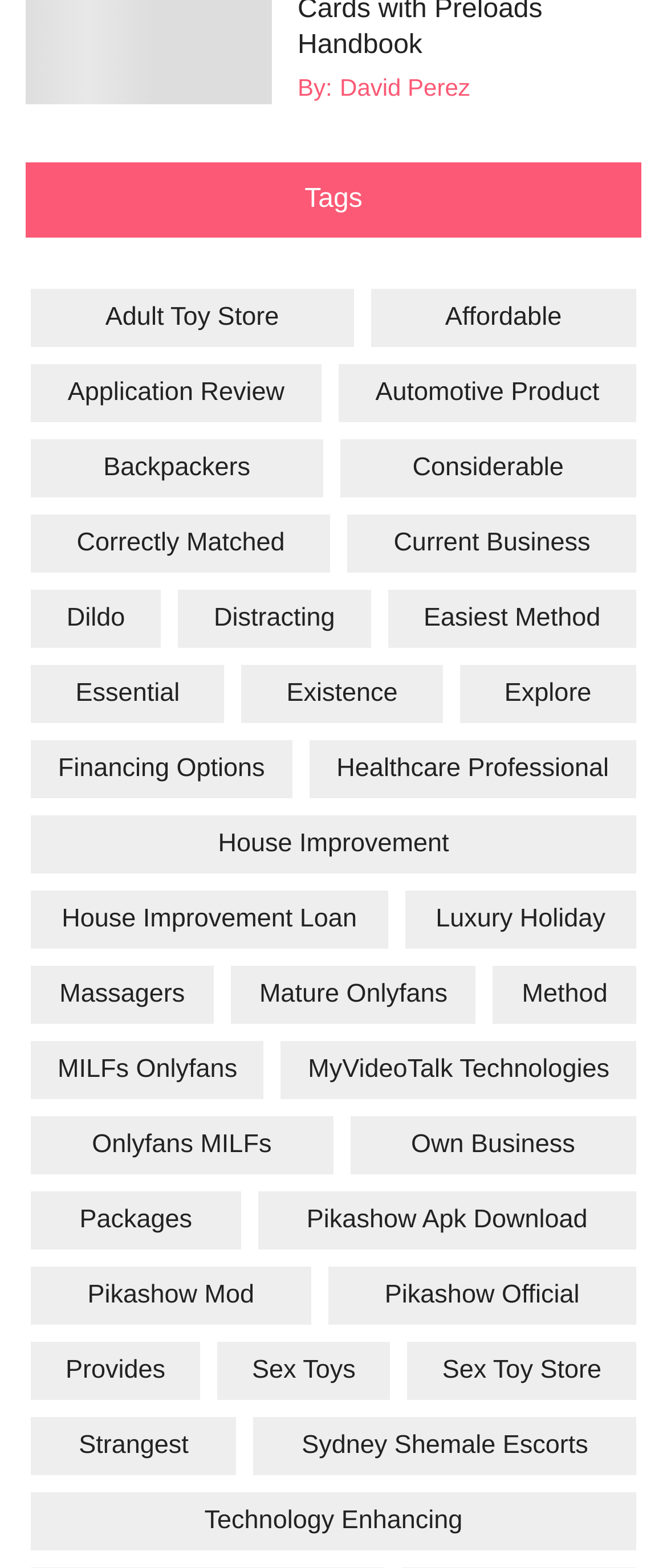Locate the bounding box coordinates of the element to click to perform the following action: 'Explore the 'Adult Toy Store' tag'. The coordinates should be given as four float values between 0 and 1, in the form of [left, top, right, bottom].

[0.158, 0.193, 0.418, 0.212]